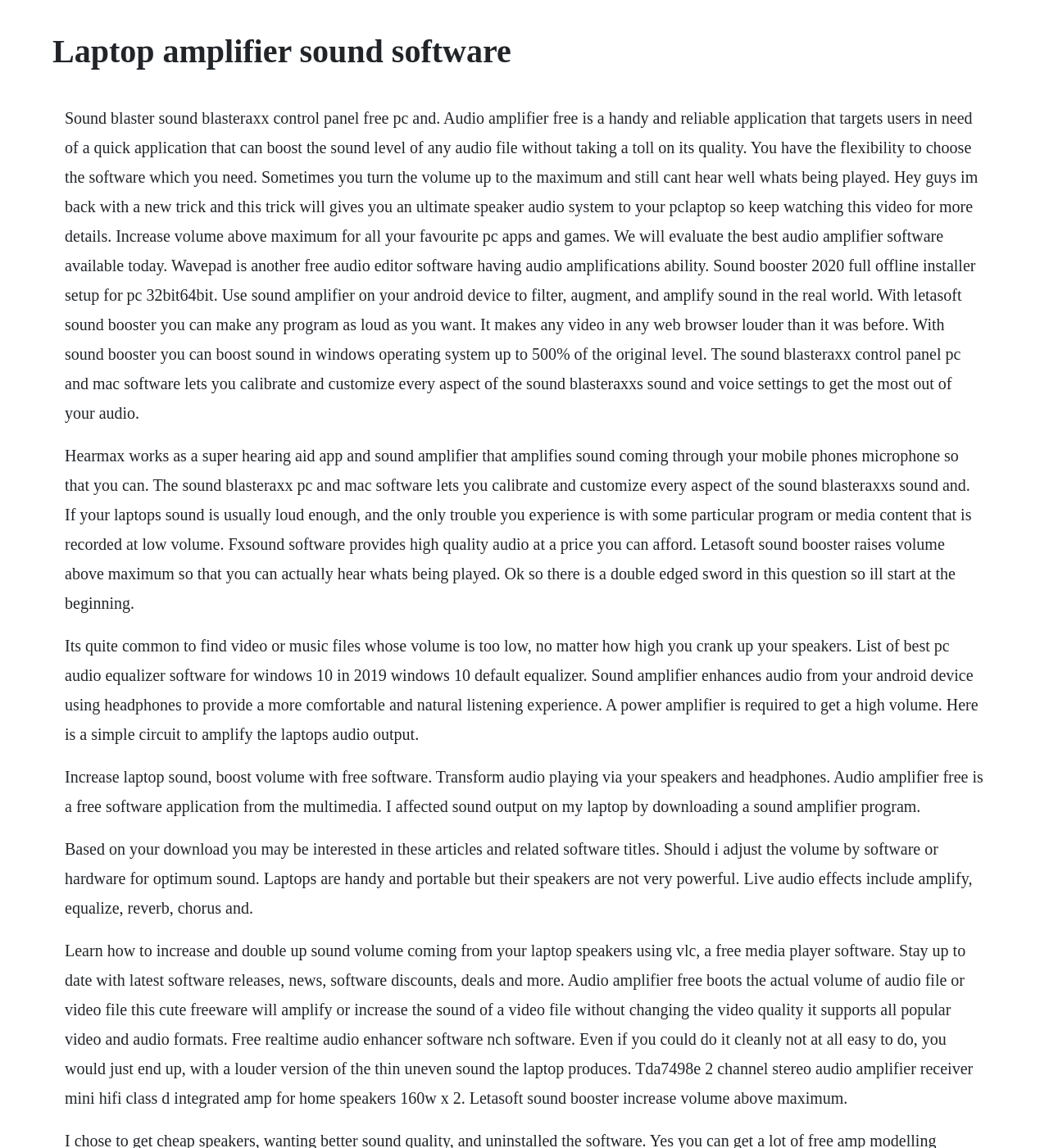What is the purpose of Fxsound software?
Using the information from the image, provide a comprehensive answer to the question.

According to the webpage, Fxsound software provides high-quality audio at an affordable price, suggesting that it is an alternative to other audio amplifier software.